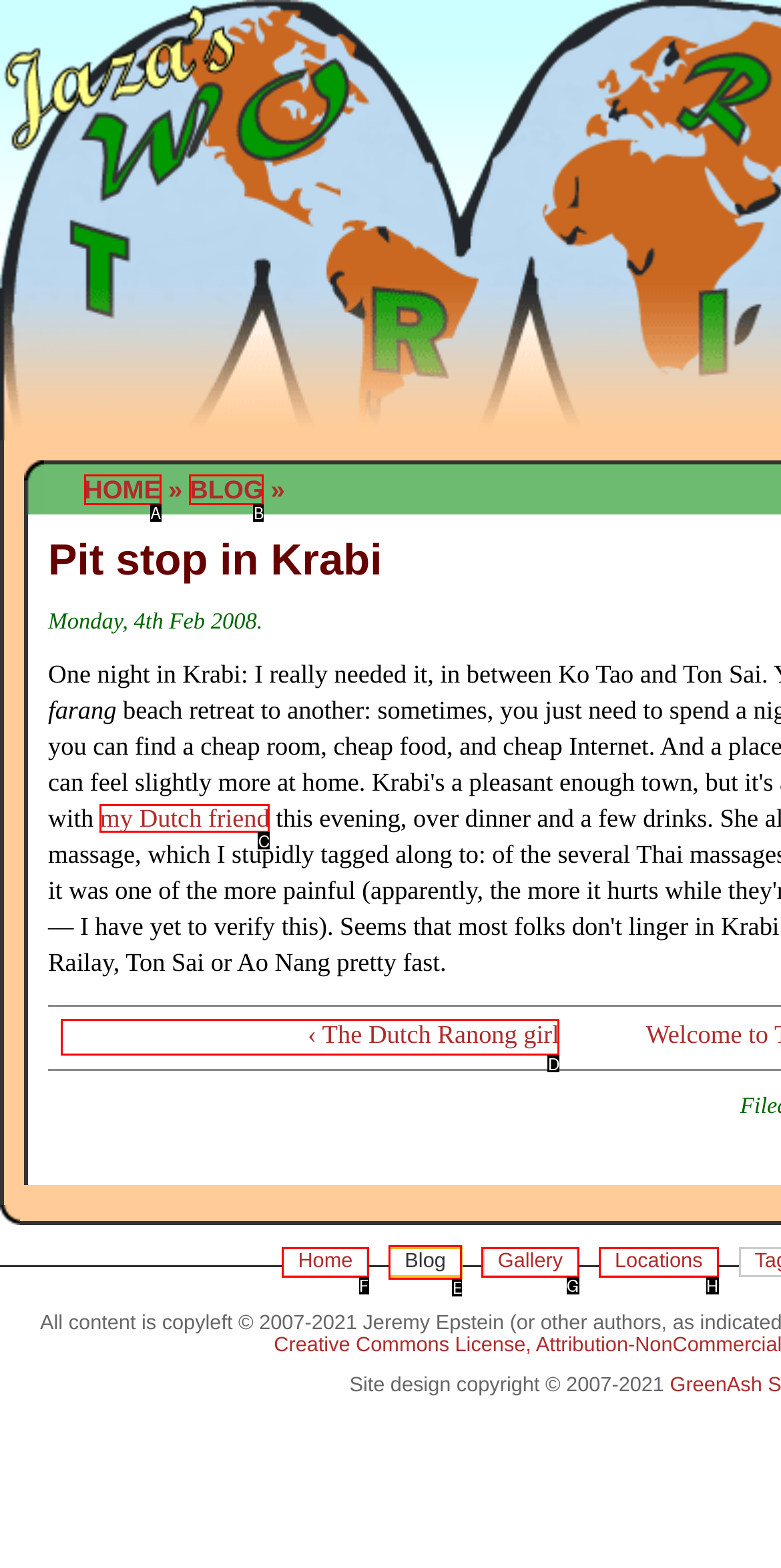For the instruction: visit the previous post, determine the appropriate UI element to click from the given options. Respond with the letter corresponding to the correct choice.

D